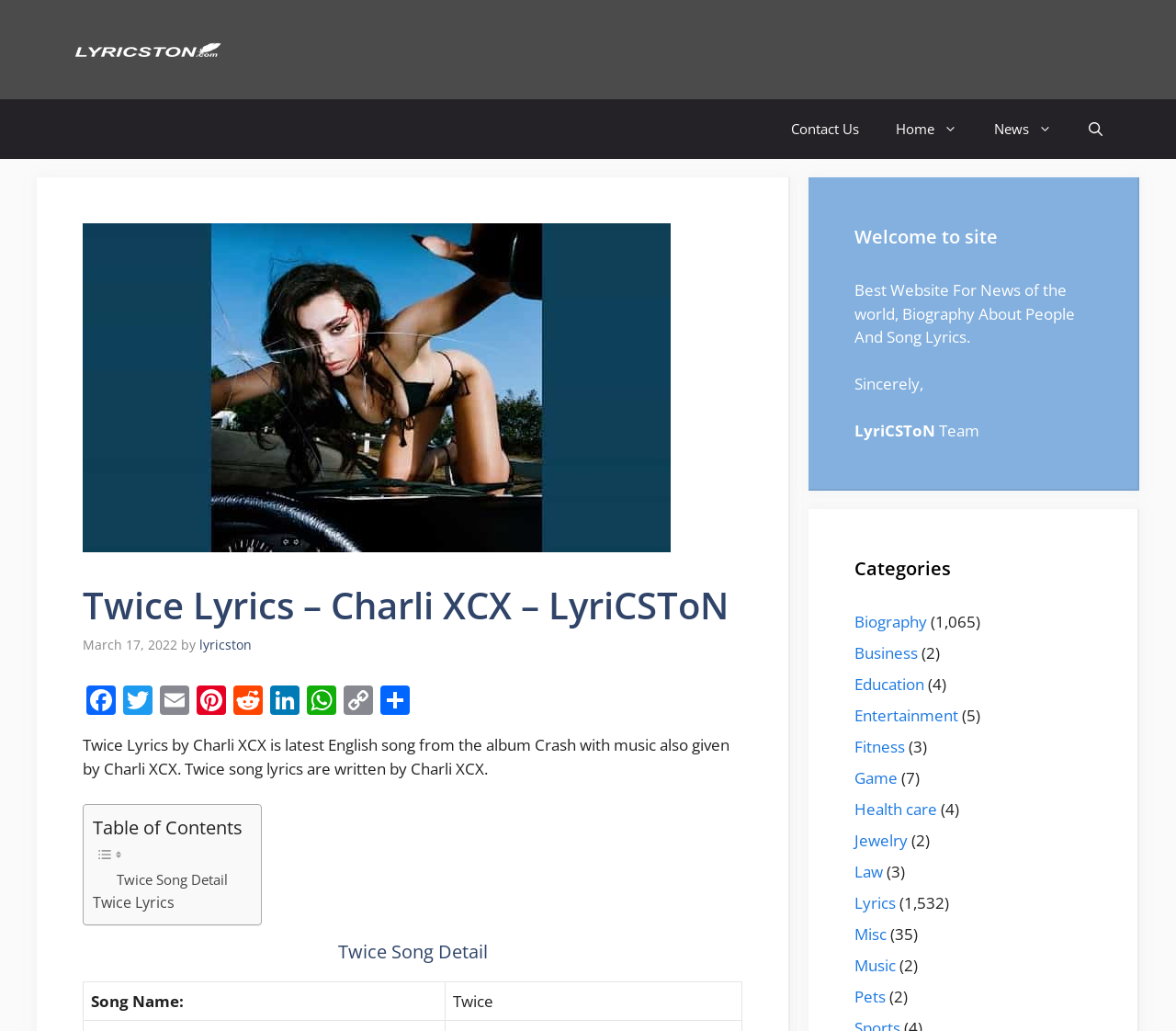What is the album name of the song Twice?
Your answer should be a single word or phrase derived from the screenshot.

Crash